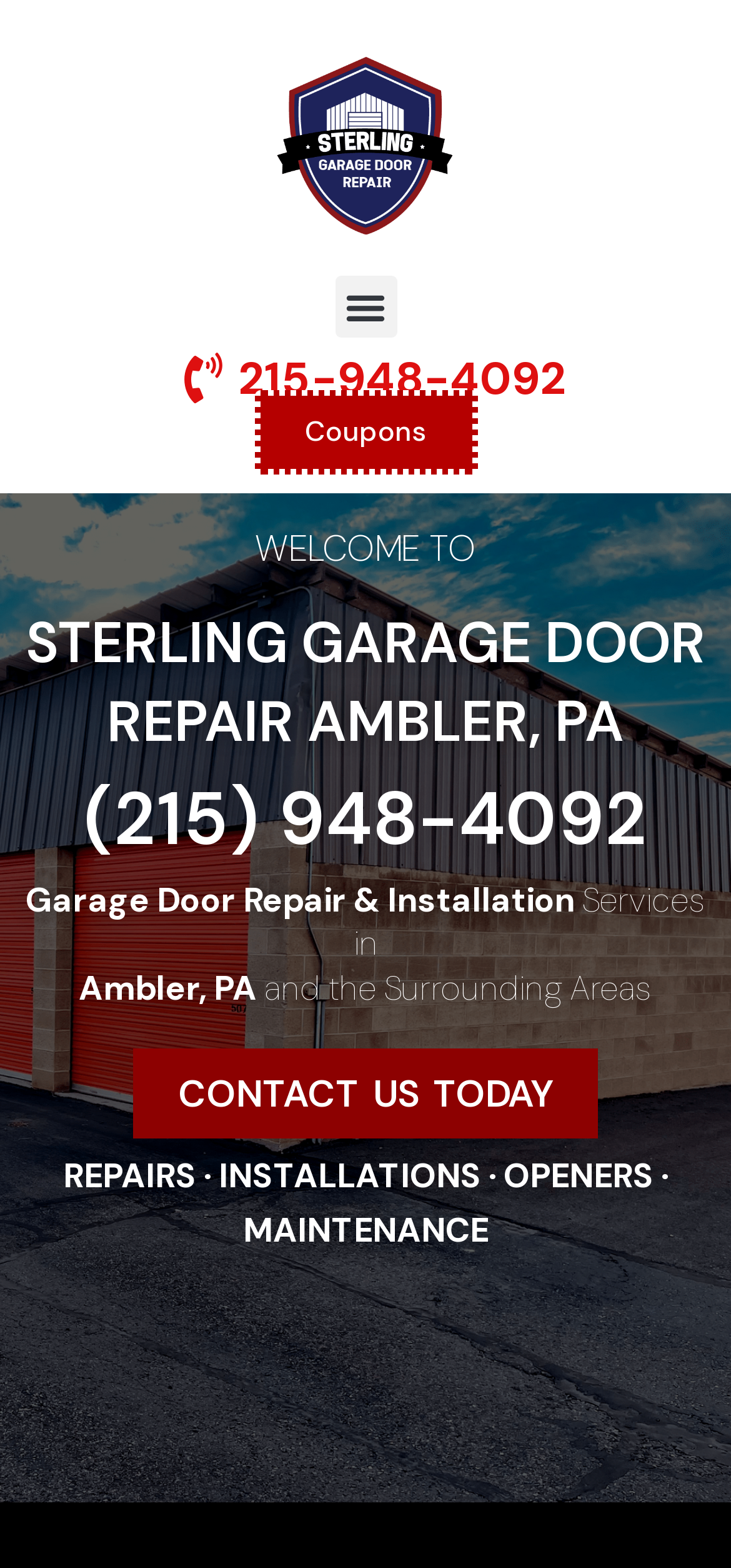Find the headline of the webpage and generate its text content.

STERLING GARAGE DOOR REPAIR AMBLER, PA